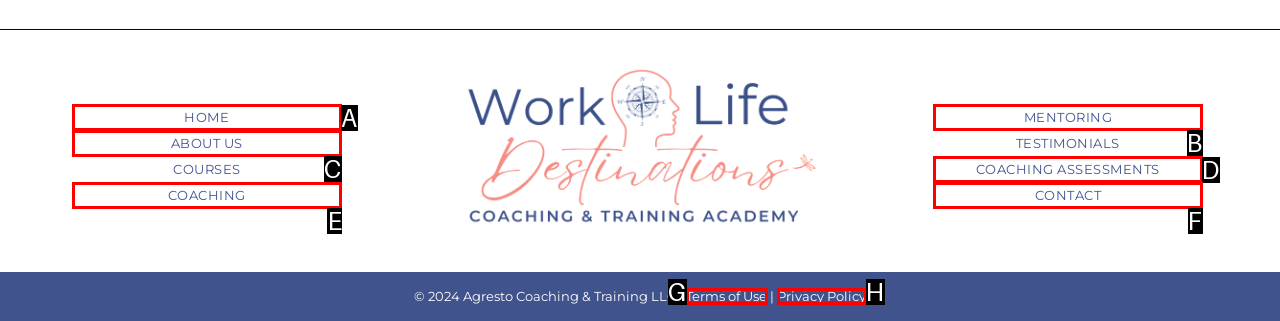Given the task: get coaching, tell me which HTML element to click on.
Answer with the letter of the correct option from the given choices.

E